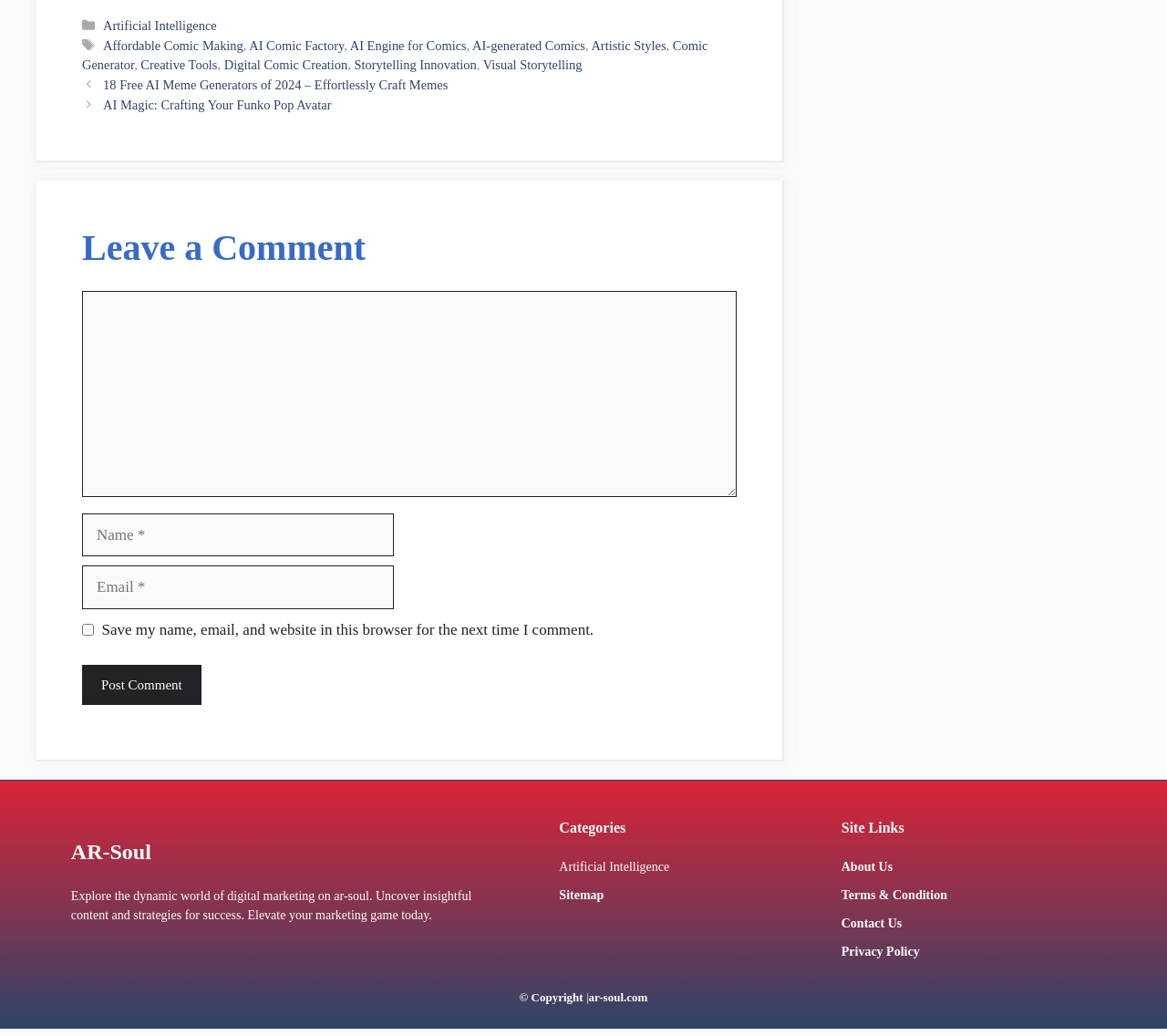Determine the bounding box coordinates of the clickable element necessary to fulfill the instruction: "Explore the 'AR-Soul' website". Provide the coordinates as four float numbers within the 0 to 1 range, i.e., [left, top, right, bottom].

[0.061, 0.806, 0.432, 0.838]